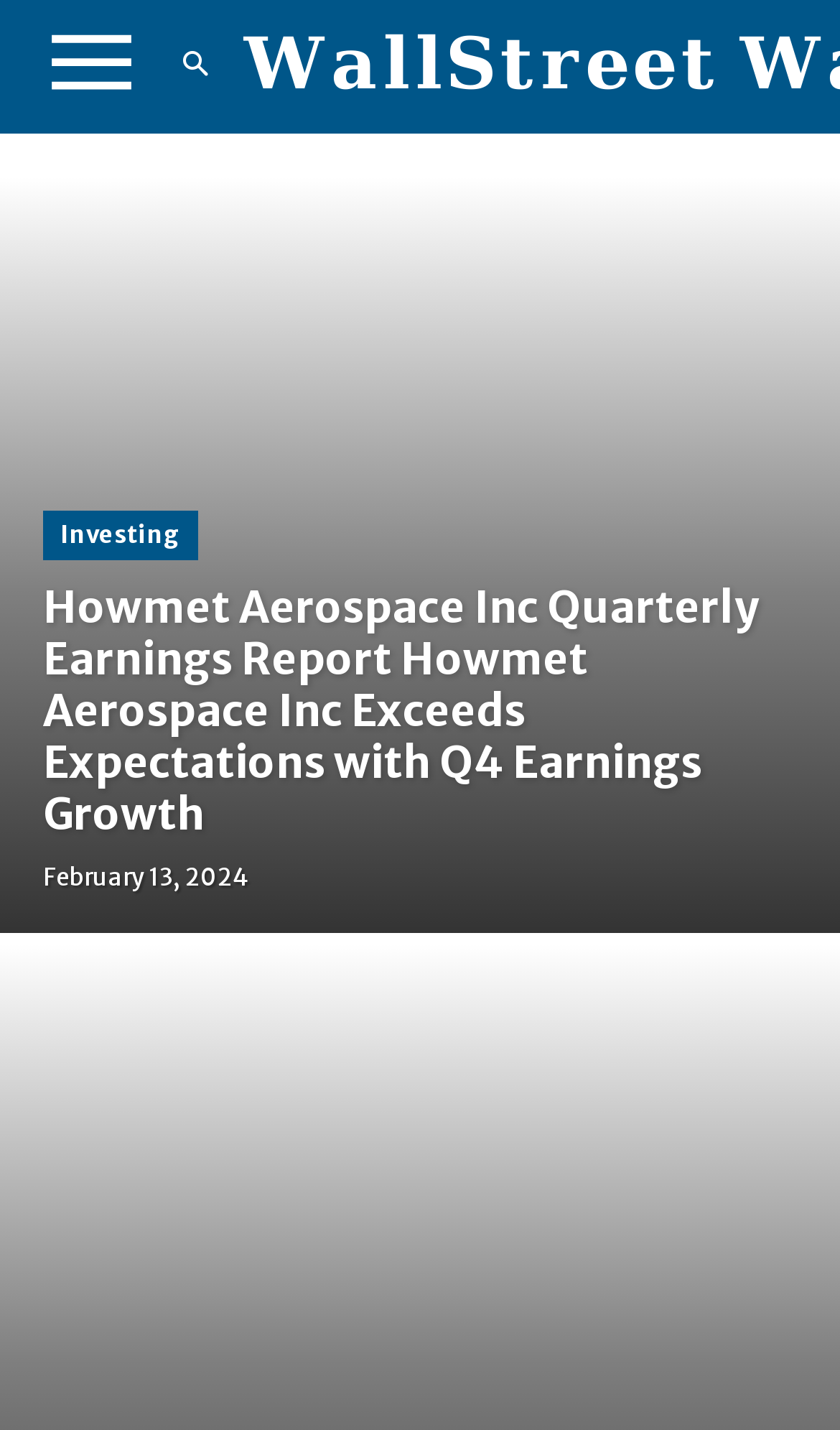Provide a thorough description of the webpage's content and layout.

The webpage is dedicated to providing investing news and stock analysis, as indicated by the title "WallStreet Waves". At the top left of the page, there is a small image. Below the image, there is a prominent link to an article titled "Howmet Aerospace Inc Quarterly Earnings Report Howmet Aerospace Inc Exceeds Expectations with Q4 Earnings Growth", which takes up most of the page's width. 

To the right of the image, there is a link labeled "Investing", positioned roughly in the middle of the page's height. Further down, there is a heading with the same title as the article link, which spans almost the entire page's width. Within this heading, there is another link with the same title, positioned slightly to the right of the heading's left edge. 

Below the heading, there is a time element with the text "February 13, 2024", situated roughly in the middle of the page's width. Overall, the page appears to be focused on presenting a single news article or report, with some navigation options and a timestamp.